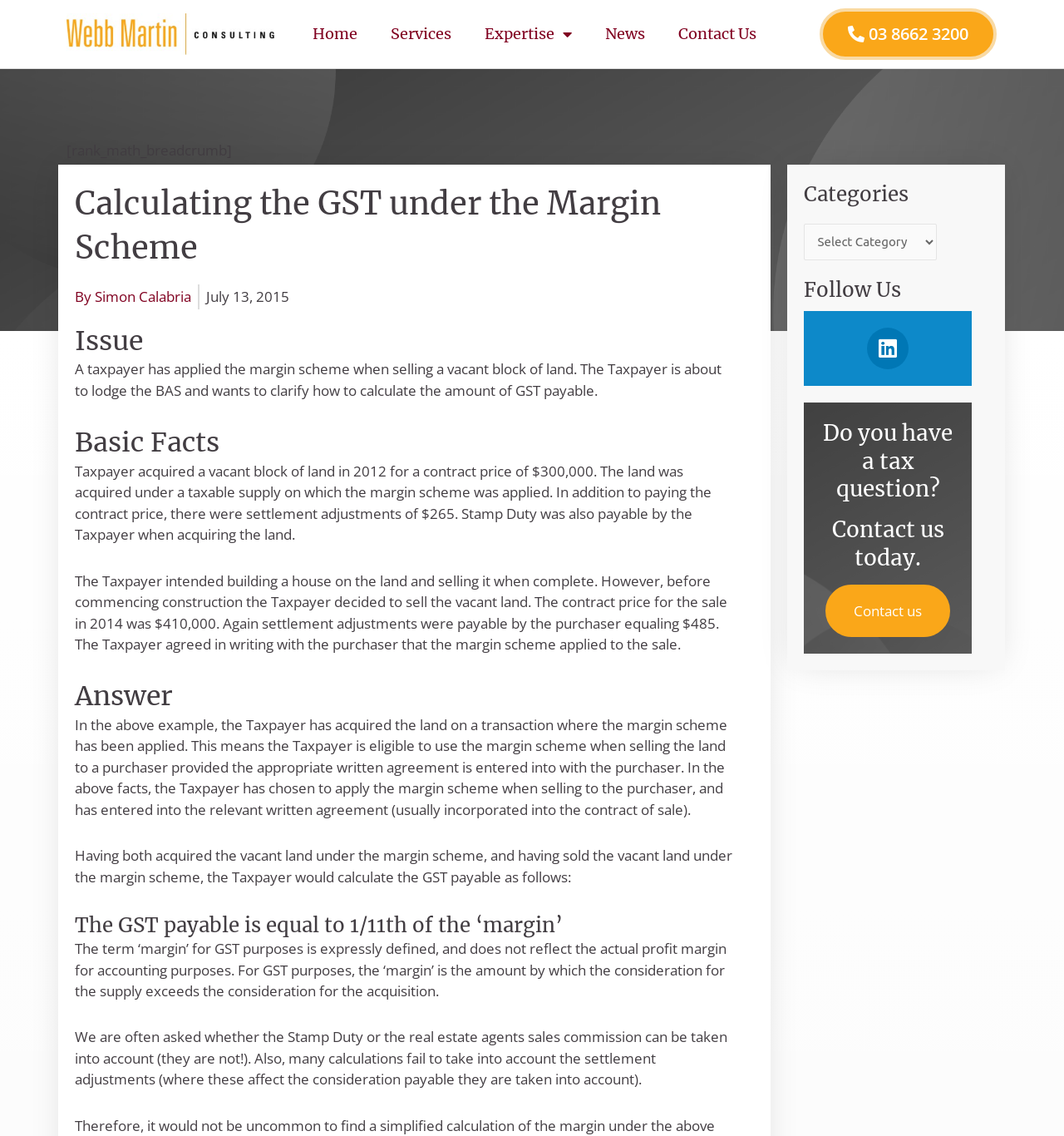Determine the main headline of the webpage and provide its text.

Calculating the GST under the Margin Scheme